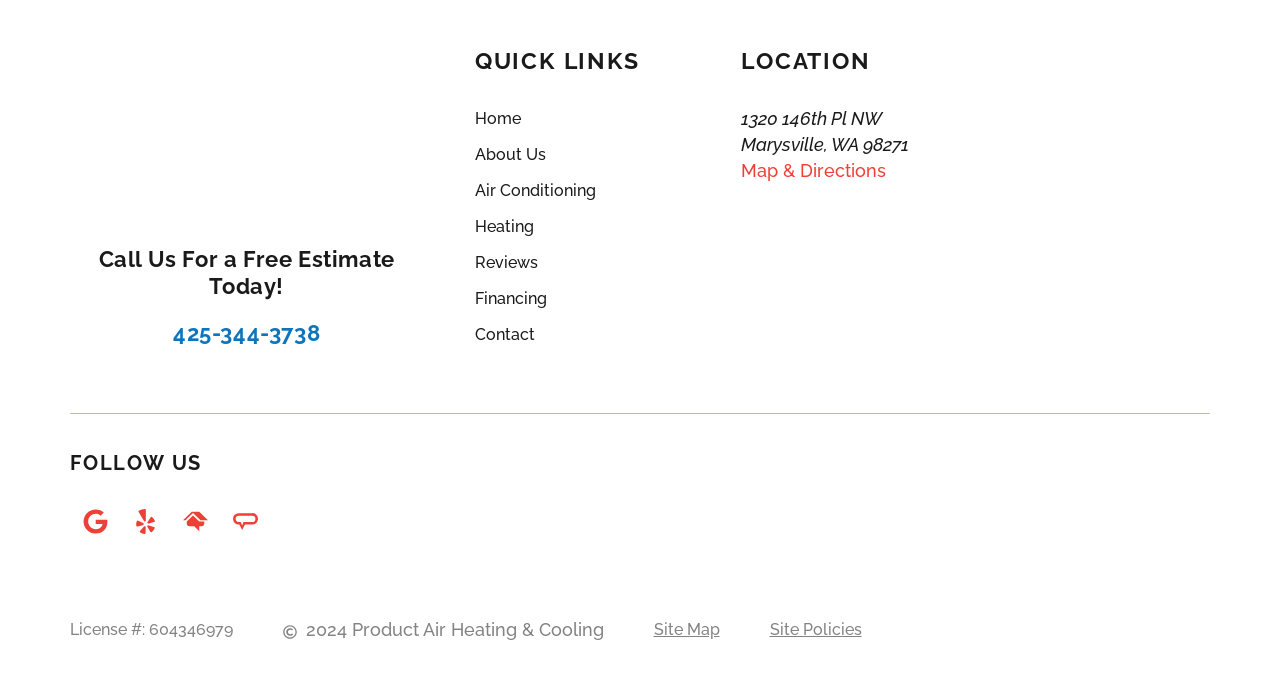Please identify the coordinates of the bounding box for the clickable region that will accomplish this instruction: "Call the phone number for a free estimate".

[0.135, 0.478, 0.25, 0.515]